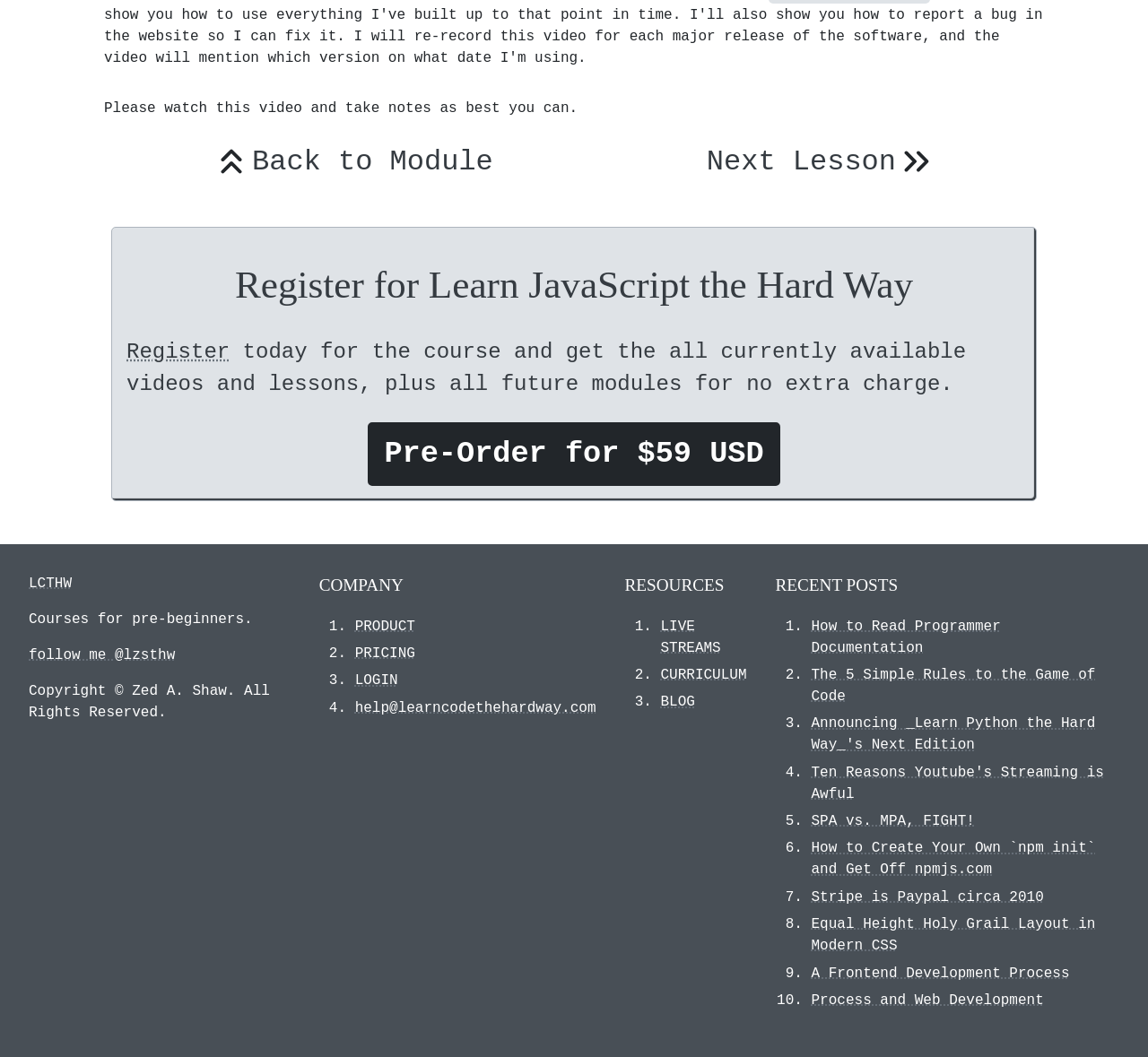What is the copyright information?
Please provide a single word or phrase as your answer based on the image.

Copyright © Zed A. Shaw. All Rights Reserved.